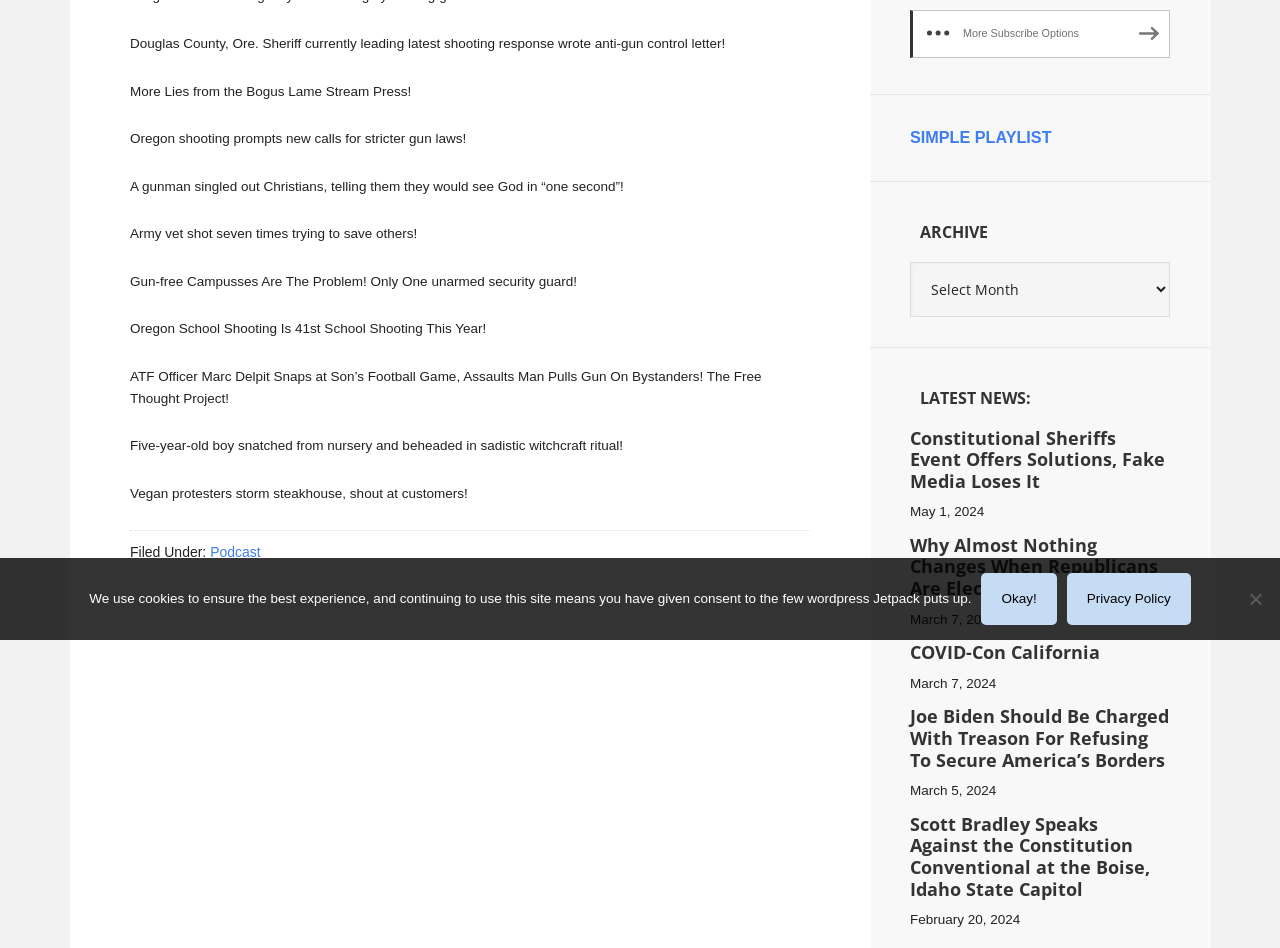Locate the bounding box of the user interface element based on this description: "Podcast".

[0.164, 0.574, 0.204, 0.591]